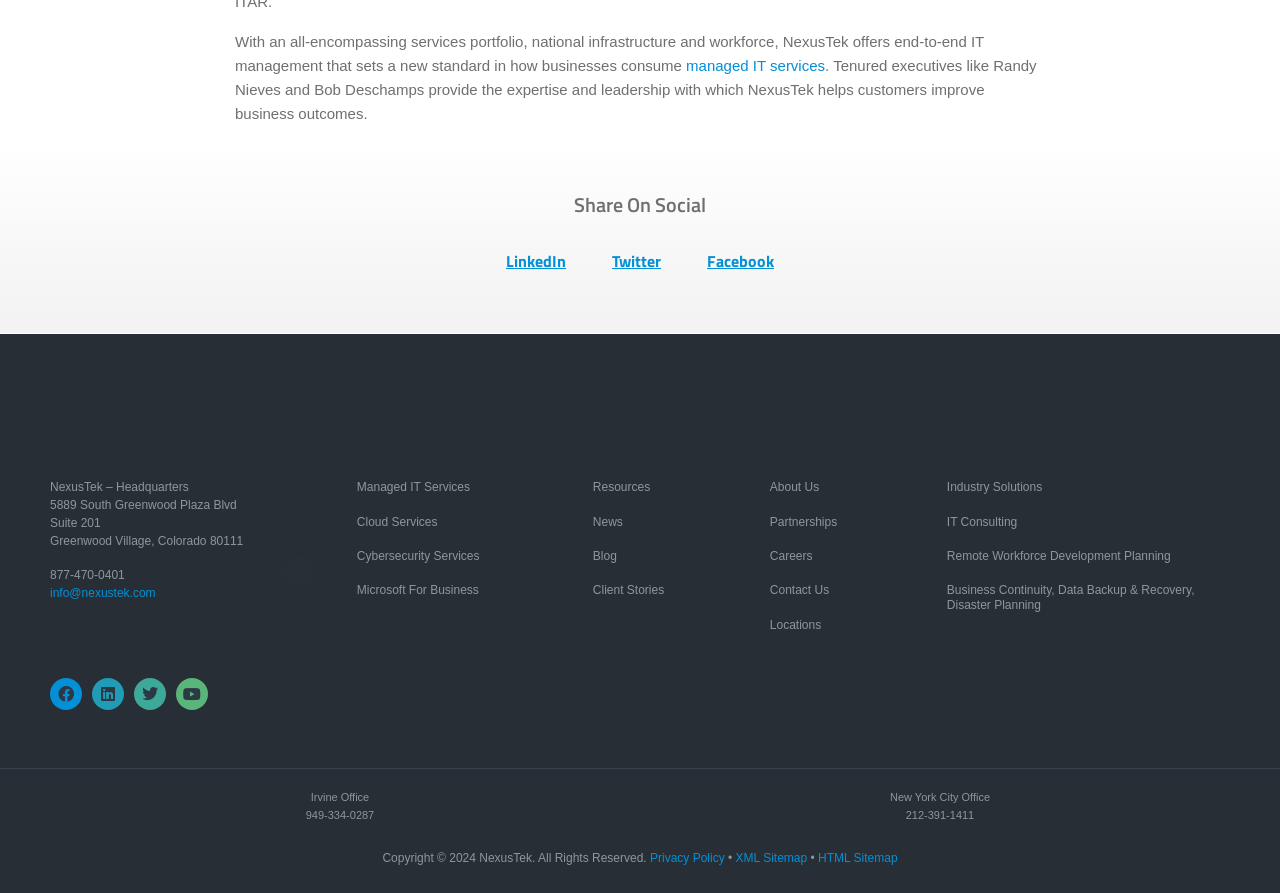How many social media links are present?
Using the image, provide a concise answer in one word or a short phrase.

4